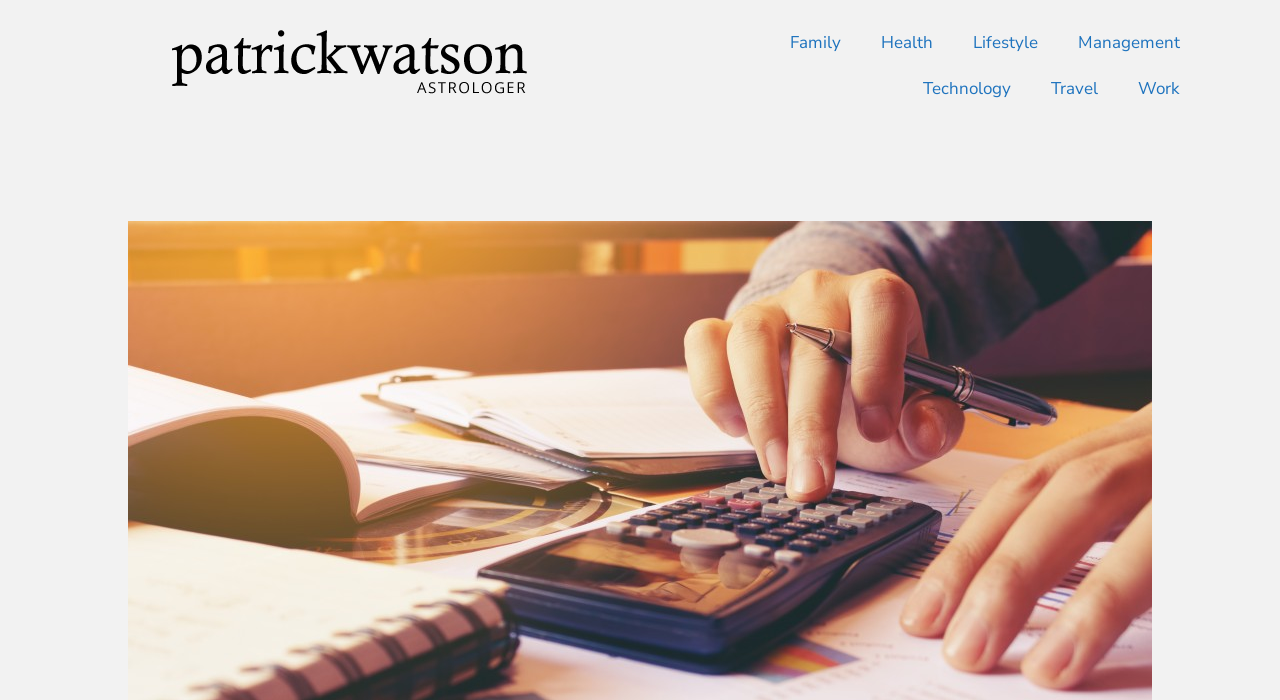Locate the bounding box of the UI element defined by this description: "Lifestyle". The coordinates should be given as four float numbers between 0 and 1, formatted as [left, top, right, bottom].

[0.745, 0.029, 0.827, 0.094]